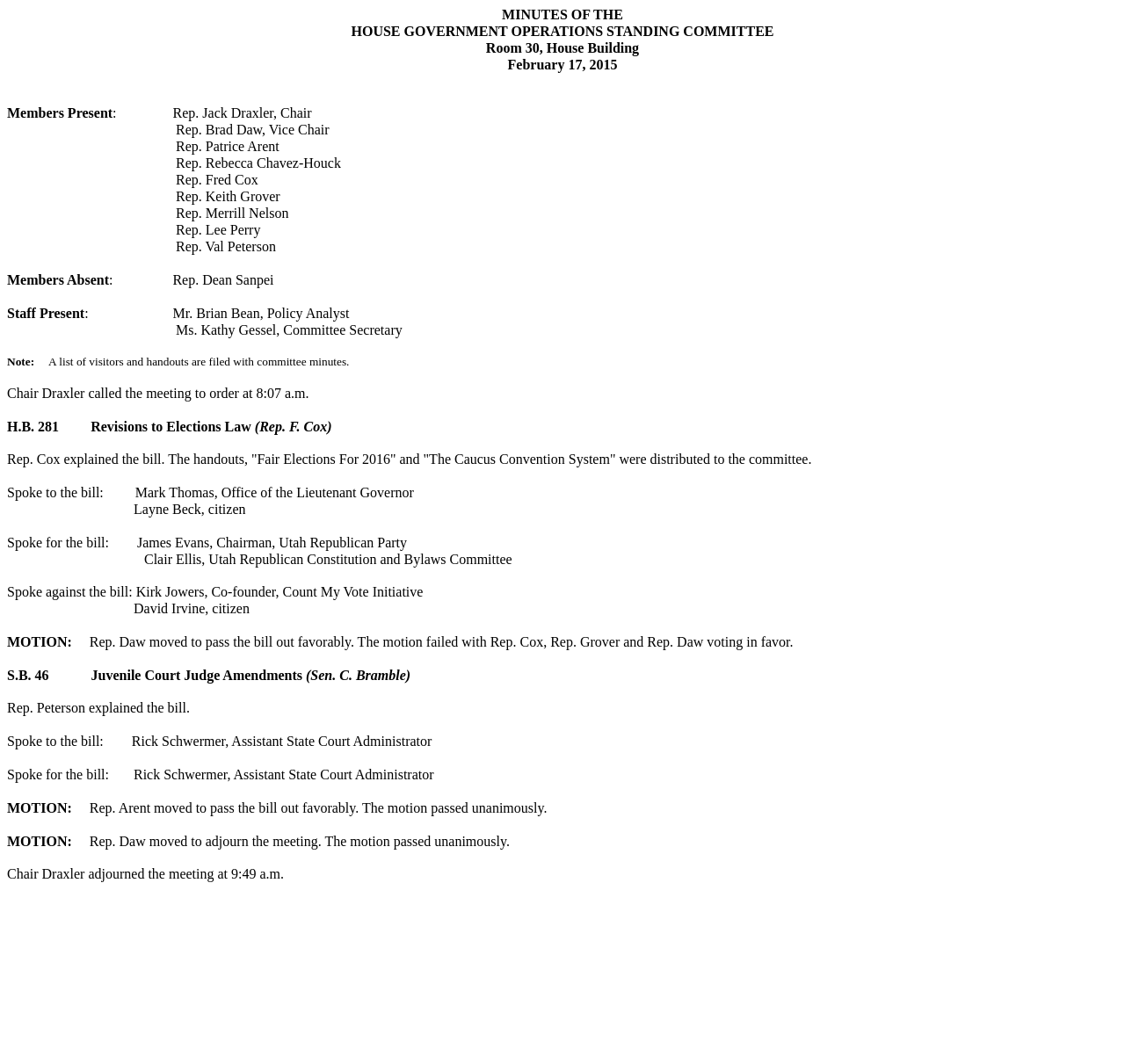What is the name of the committee?
Observe the image and answer the question with a one-word or short phrase response.

HOUSE GOVERNMENT OPERATIONS STANDING COMMITTEE